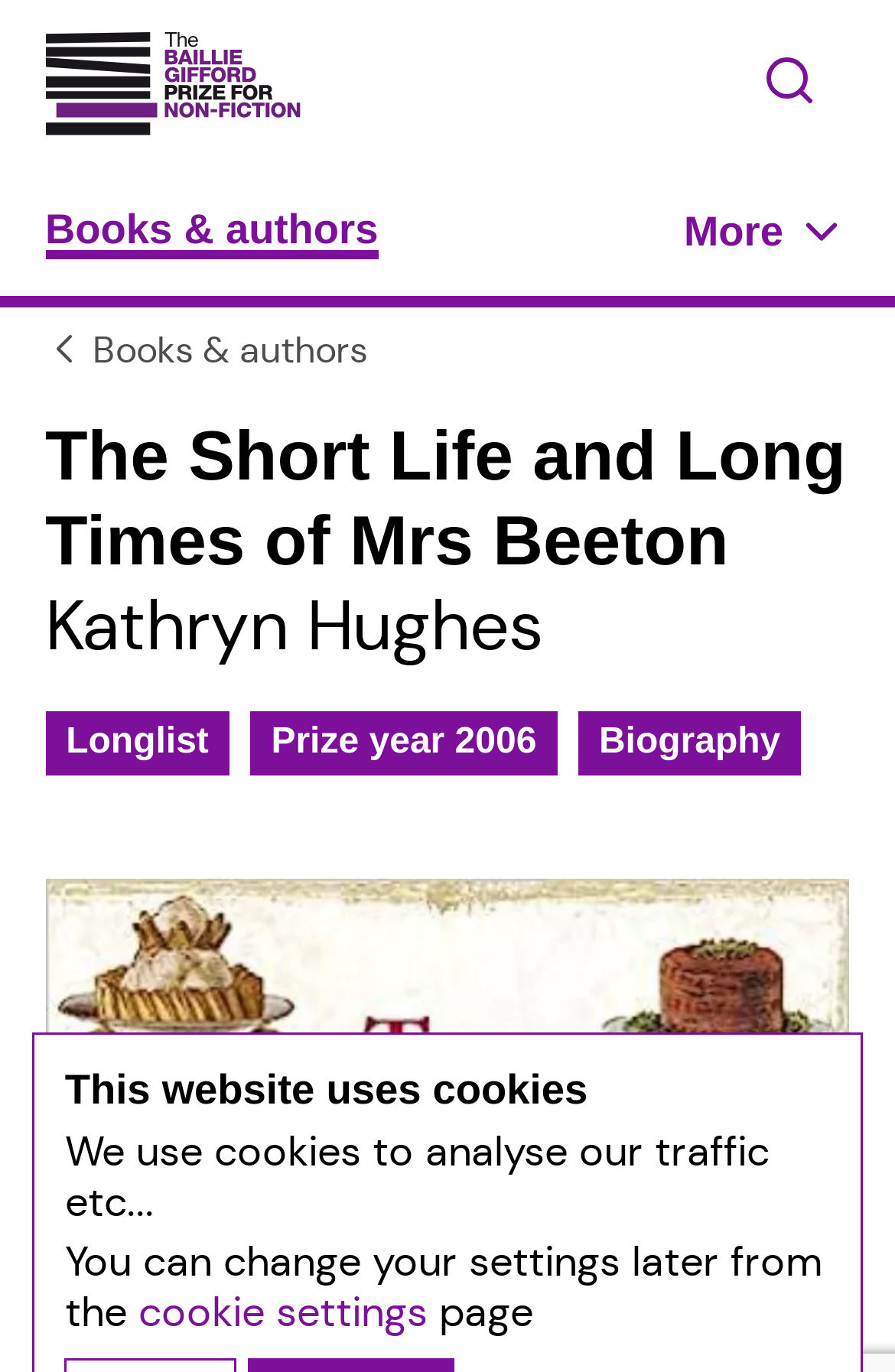Respond with a single word or phrase to the following question: What is the purpose of the 'Enter the prize' link?

To enter the Baillie Gifford Prize